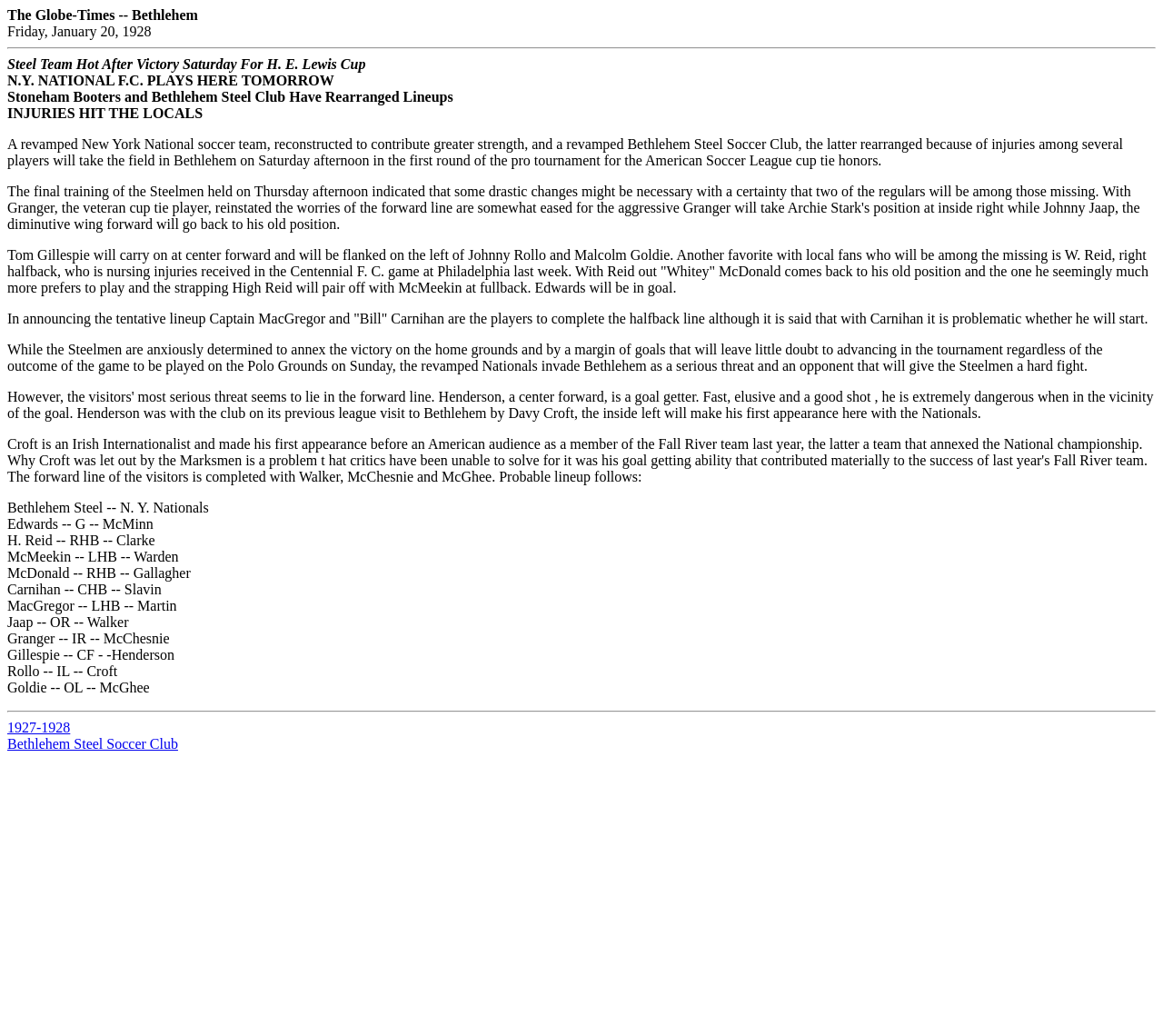What is the name of the tournament?
Refer to the image and give a detailed response to the question.

The webpage mentions that the teams are competing in the first round of the pro tournament for the American Soccer League cup tie honors.